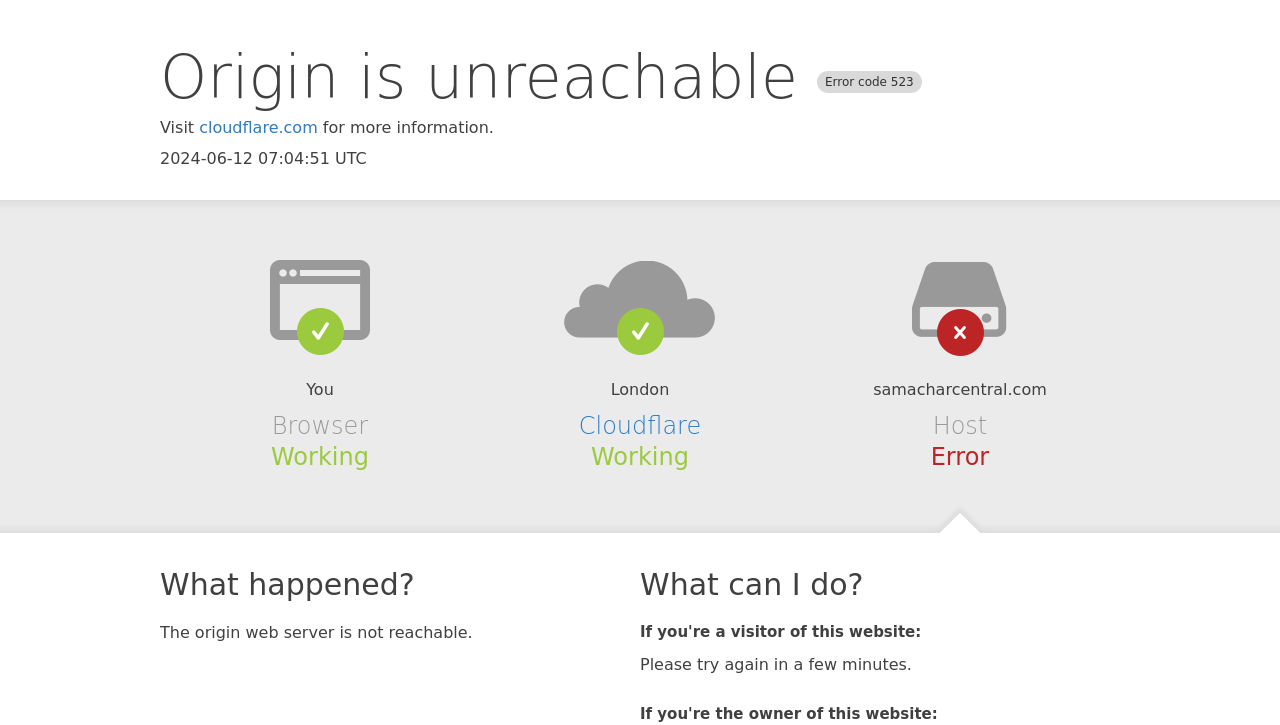What is the current status of the browser?
Make sure to answer the question with a detailed and comprehensive explanation.

The status of the browser is mentioned as 'Working' in the section below the 'Browser' heading.